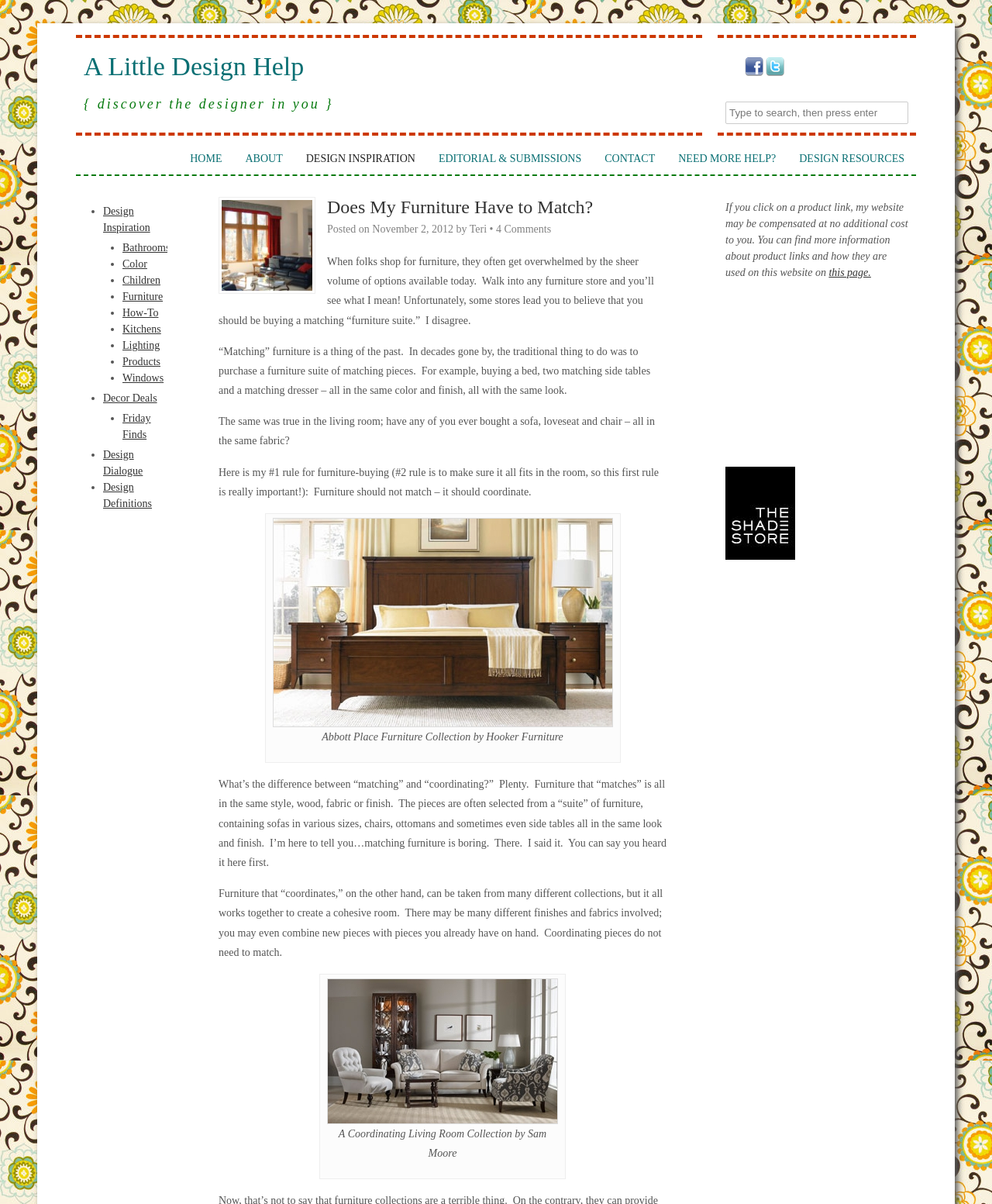Determine the bounding box for the HTML element described here: "Design Definitions". The coordinates should be given as [left, top, right, bottom] with each number being a float between 0 and 1.

[0.104, 0.4, 0.153, 0.423]